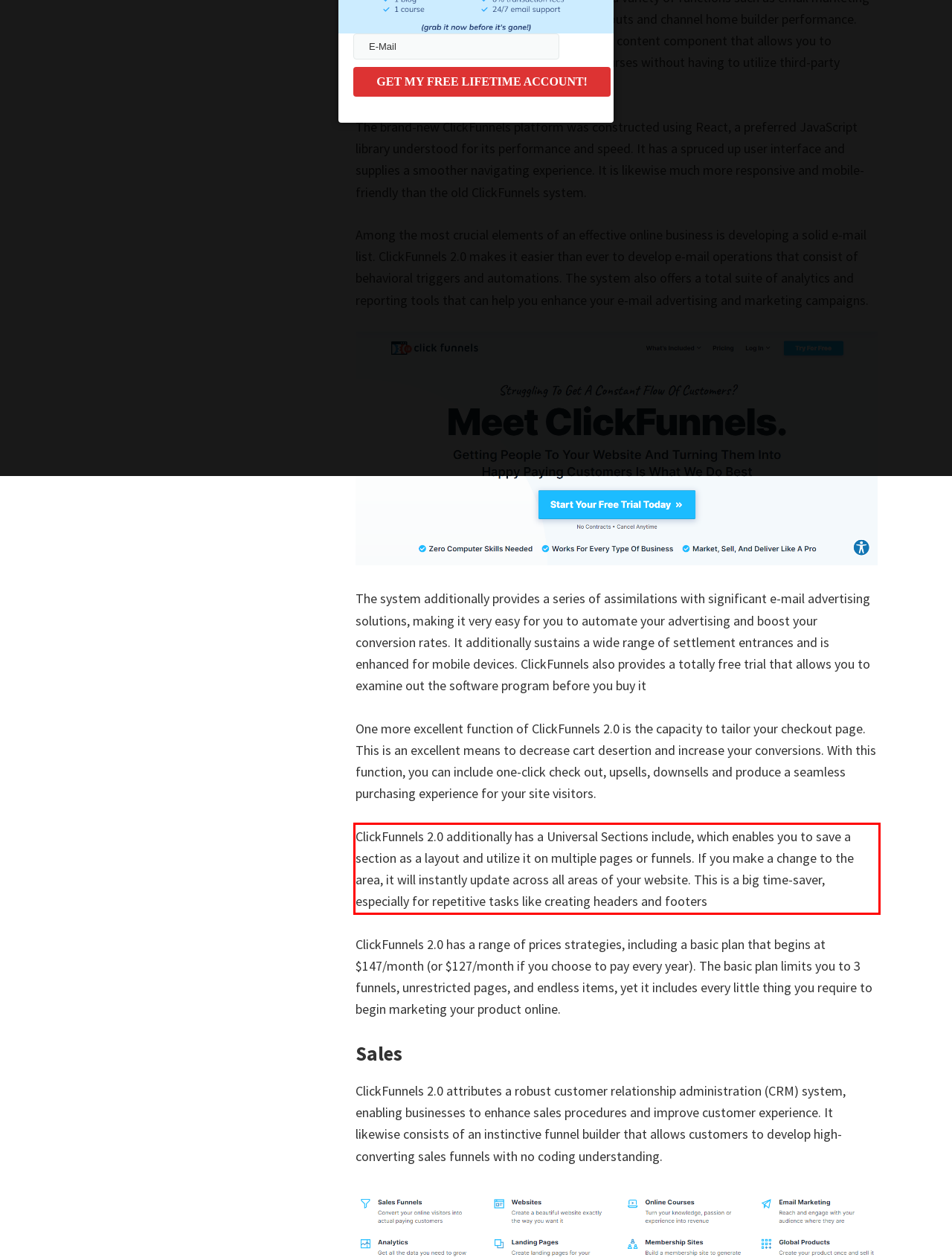Review the webpage screenshot provided, and perform OCR to extract the text from the red bounding box.

ClickFunnels 2.0 additionally has a Universal Sections include, which enables you to save a section as a layout and utilize it on multiple pages or funnels. If you make a change to the area, it will instantly update across all areas of your website. This is a big time-saver, especially for repetitive tasks like creating headers and footers ClickFunnels 2.0 Vs Agile